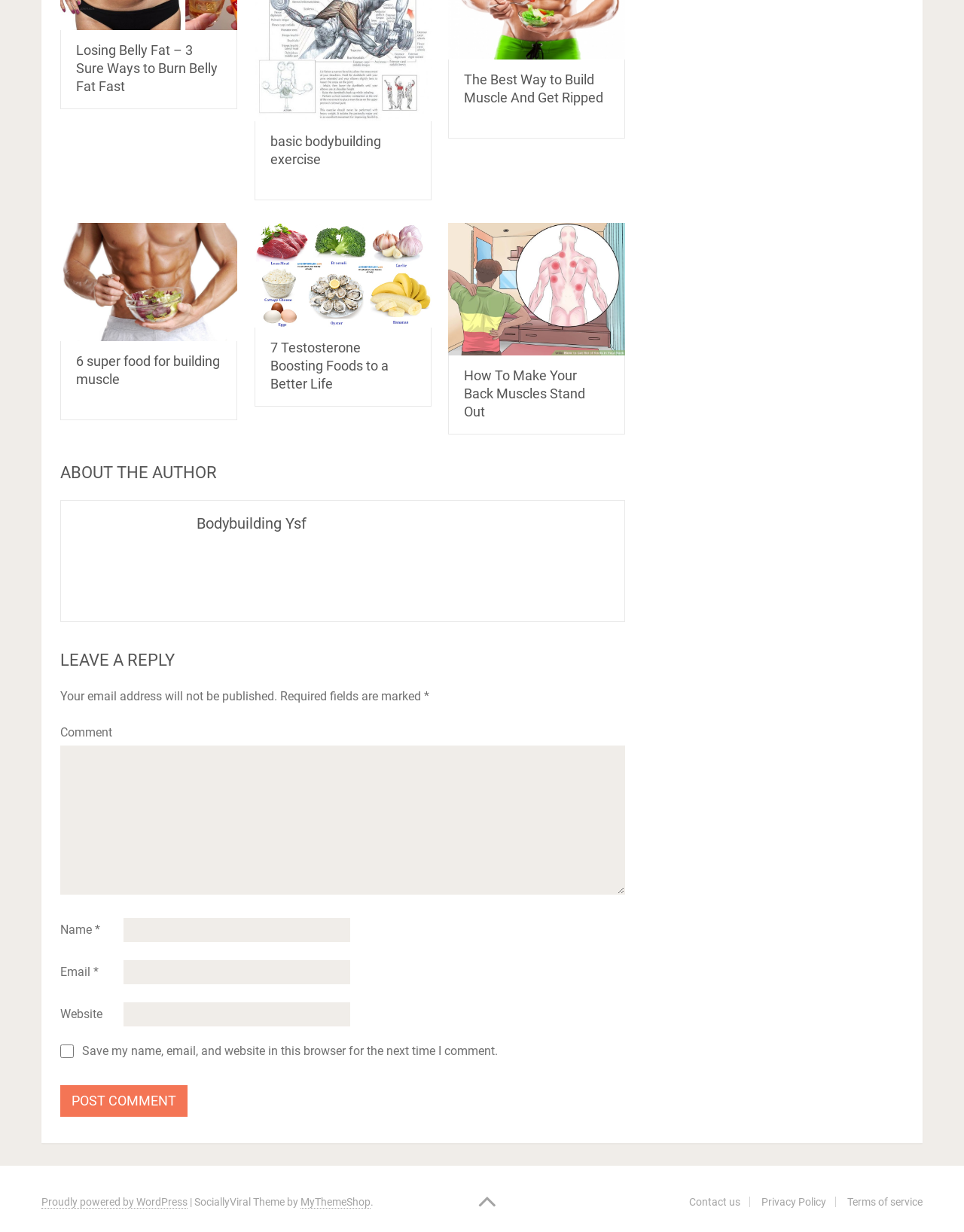What is the purpose of the checkbox in the comment section?
Please give a detailed and elaborate explanation in response to the question.

The checkbox in the comment section is for saving the commenter's name, email, and website in the browser for the next time they comment, as indicated by the text 'Save my name, email, and website in this browser for the next time I comment'.